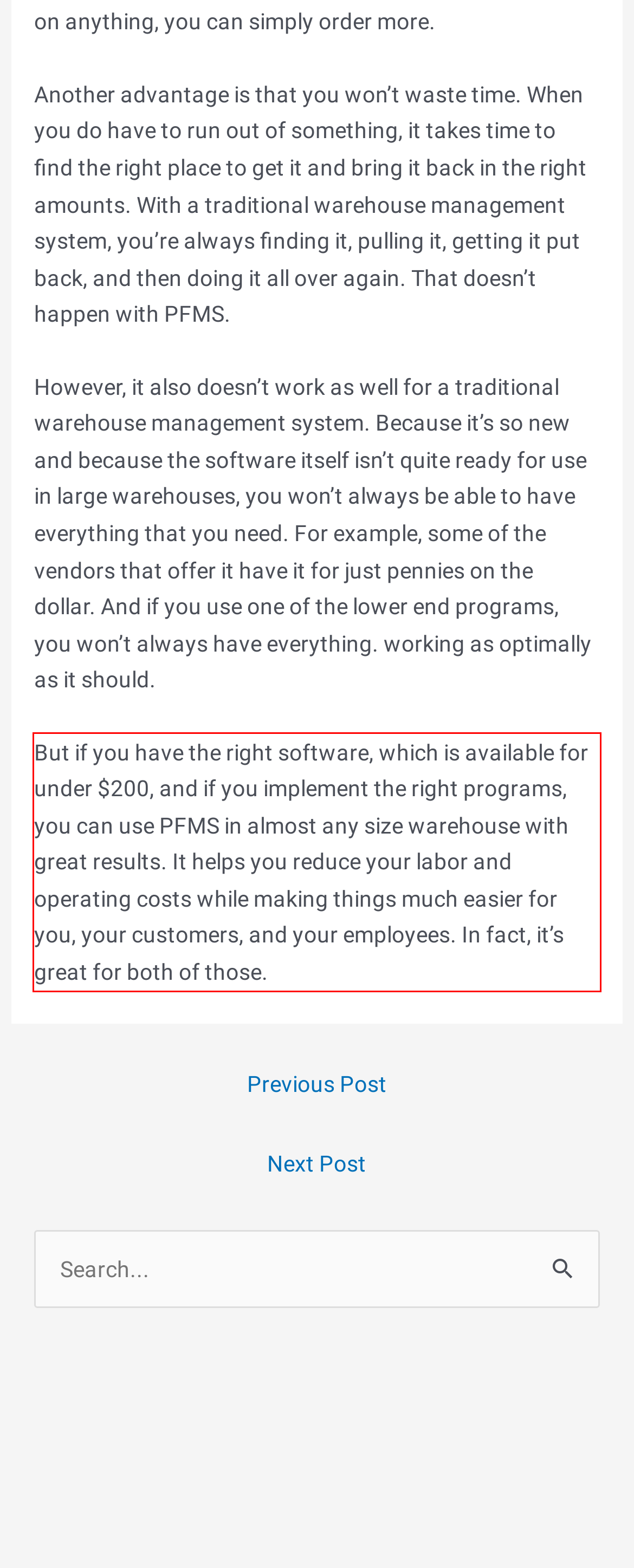Identify and extract the text within the red rectangle in the screenshot of the webpage.

But if you have the right software, which is available for under $200, and if you implement the right programs, you can use PFMS in almost any size warehouse with great results. It helps you reduce your labor and operating costs while making things much easier for you, your customers, and your employees. In fact, it’s great for both of those.